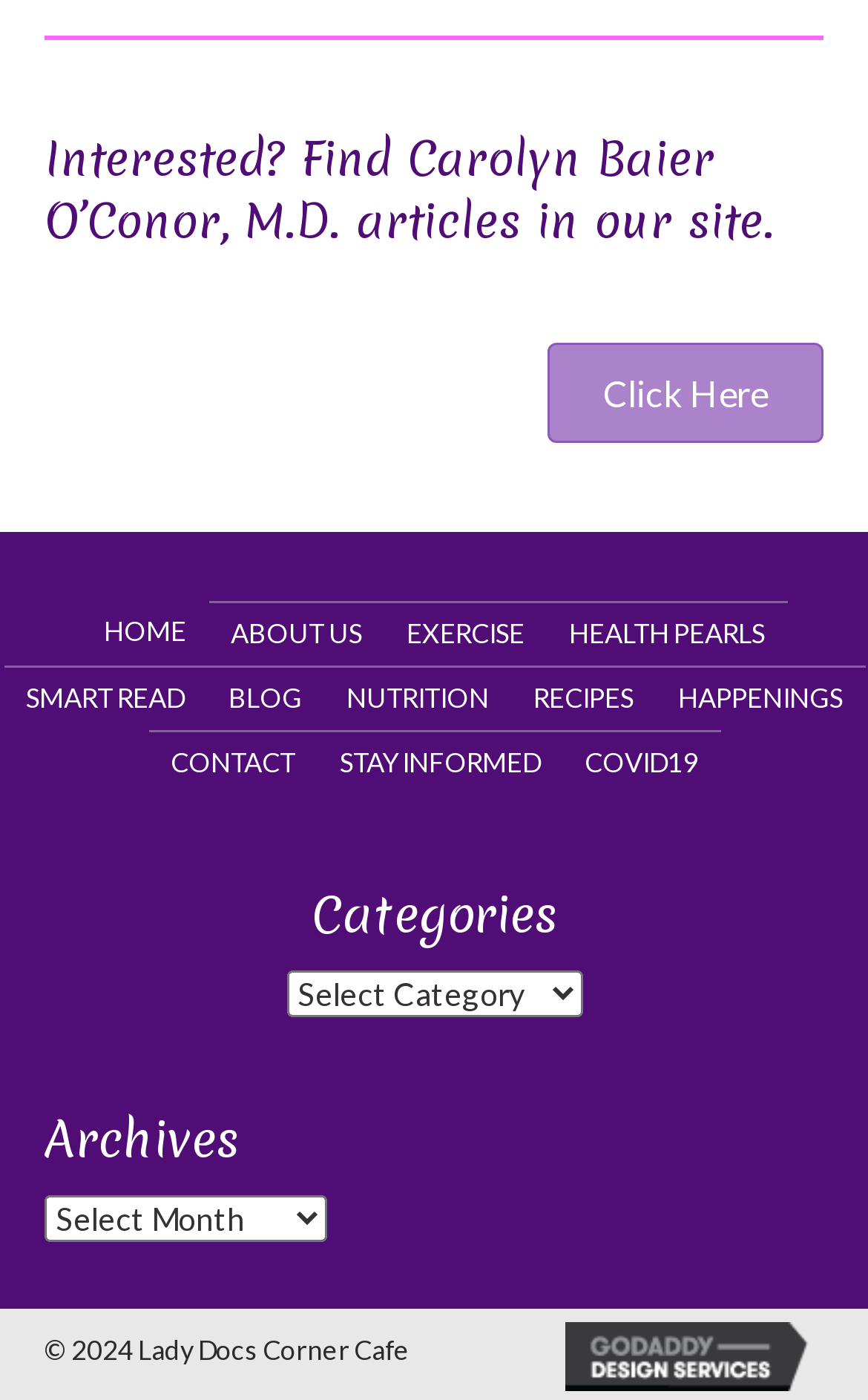Can you find the bounding box coordinates for the element that needs to be clicked to execute this instruction: "Visit the 'CONTACT' page"? The coordinates should be given as four float numbers between 0 and 1, i.e., [left, top, right, bottom].

[0.171, 0.523, 0.365, 0.567]